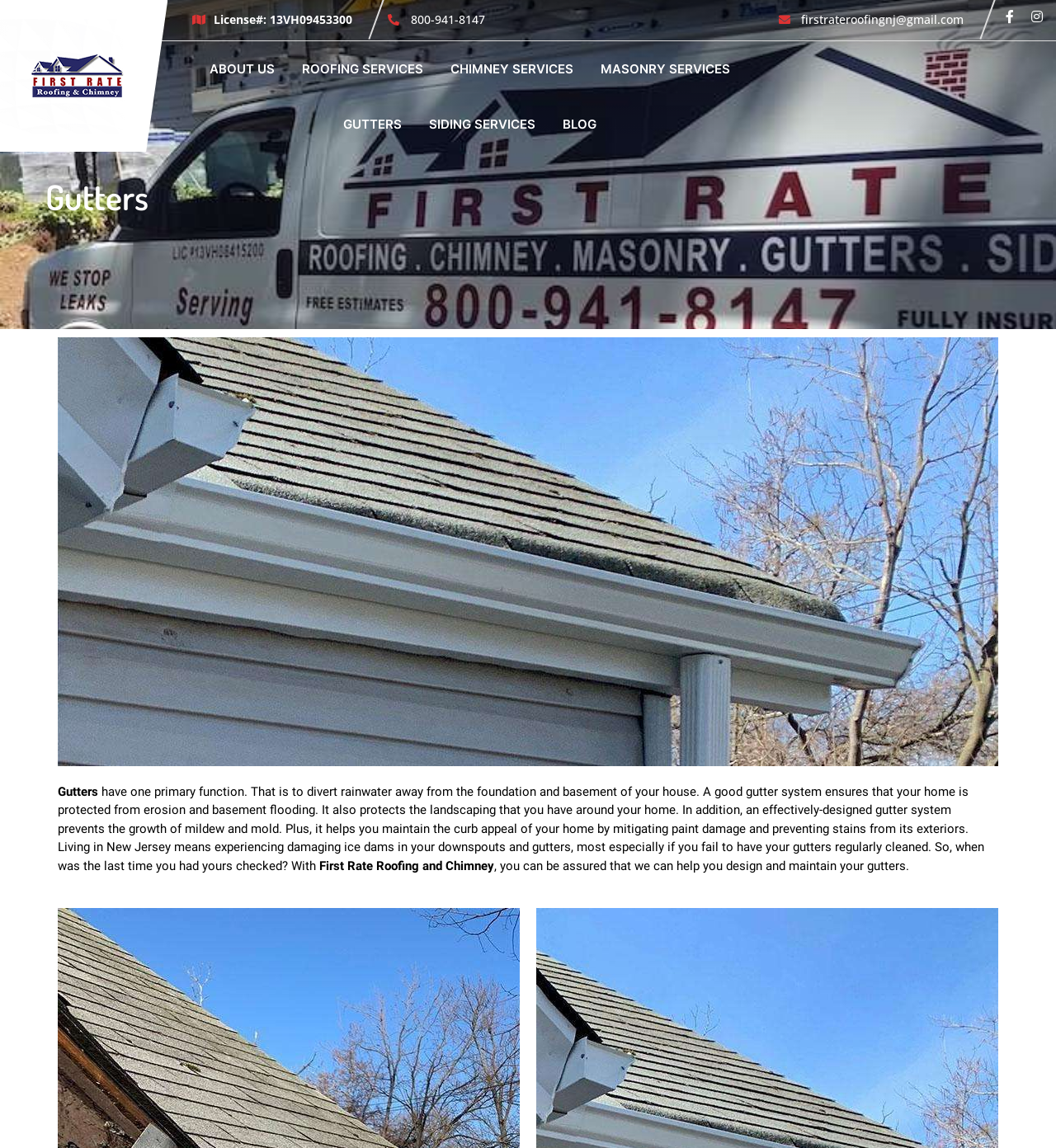Please identify the bounding box coordinates of the area that needs to be clicked to follow this instruction: "Send an email to firstrateroofingnj@gmail.com".

[0.756, 0.01, 0.913, 0.024]